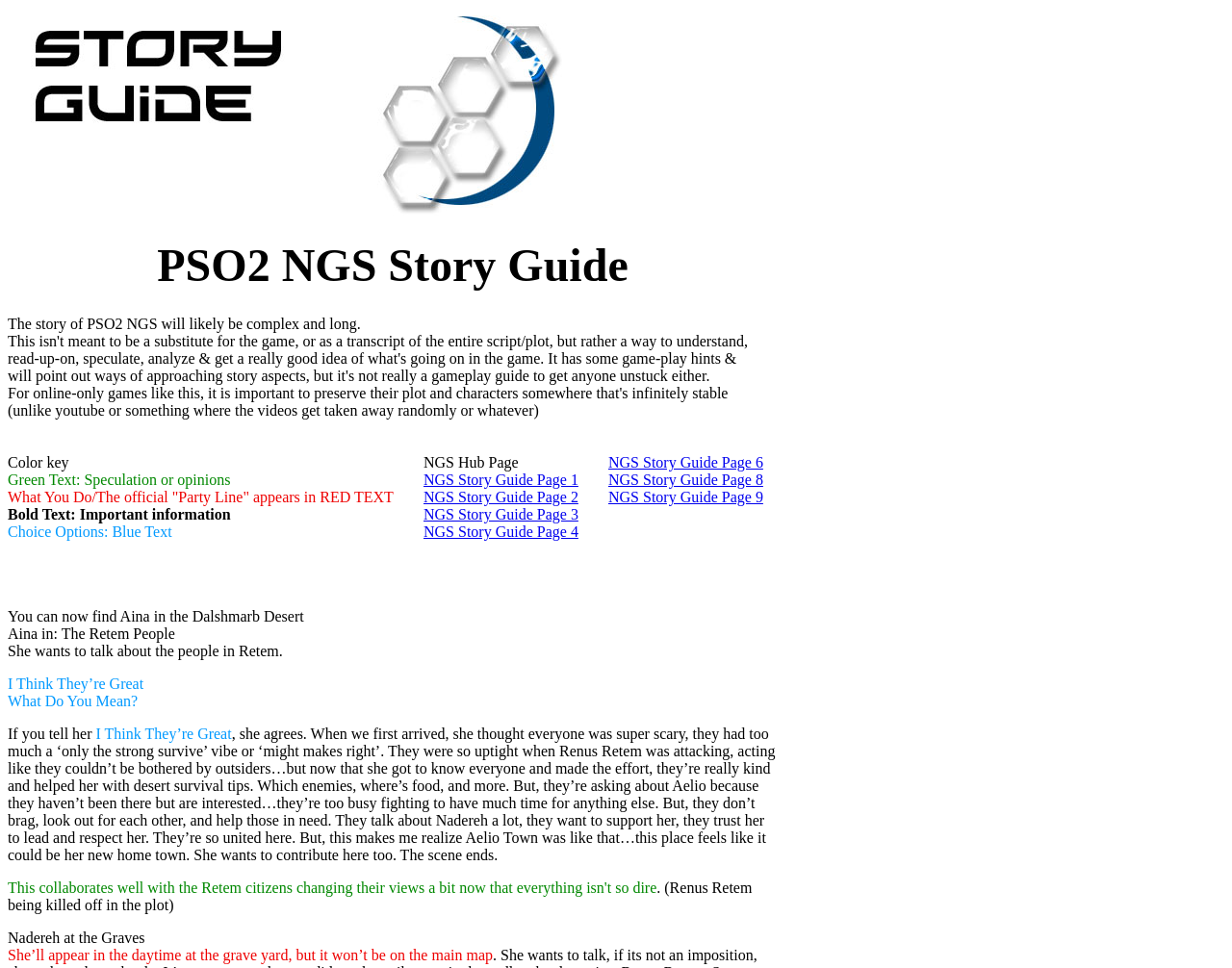Using the element description: "NGS Story Guide Page 6", determine the bounding box coordinates for the specified UI element. The coordinates should be four float numbers between 0 and 1, [left, top, right, bottom].

[0.494, 0.469, 0.619, 0.486]